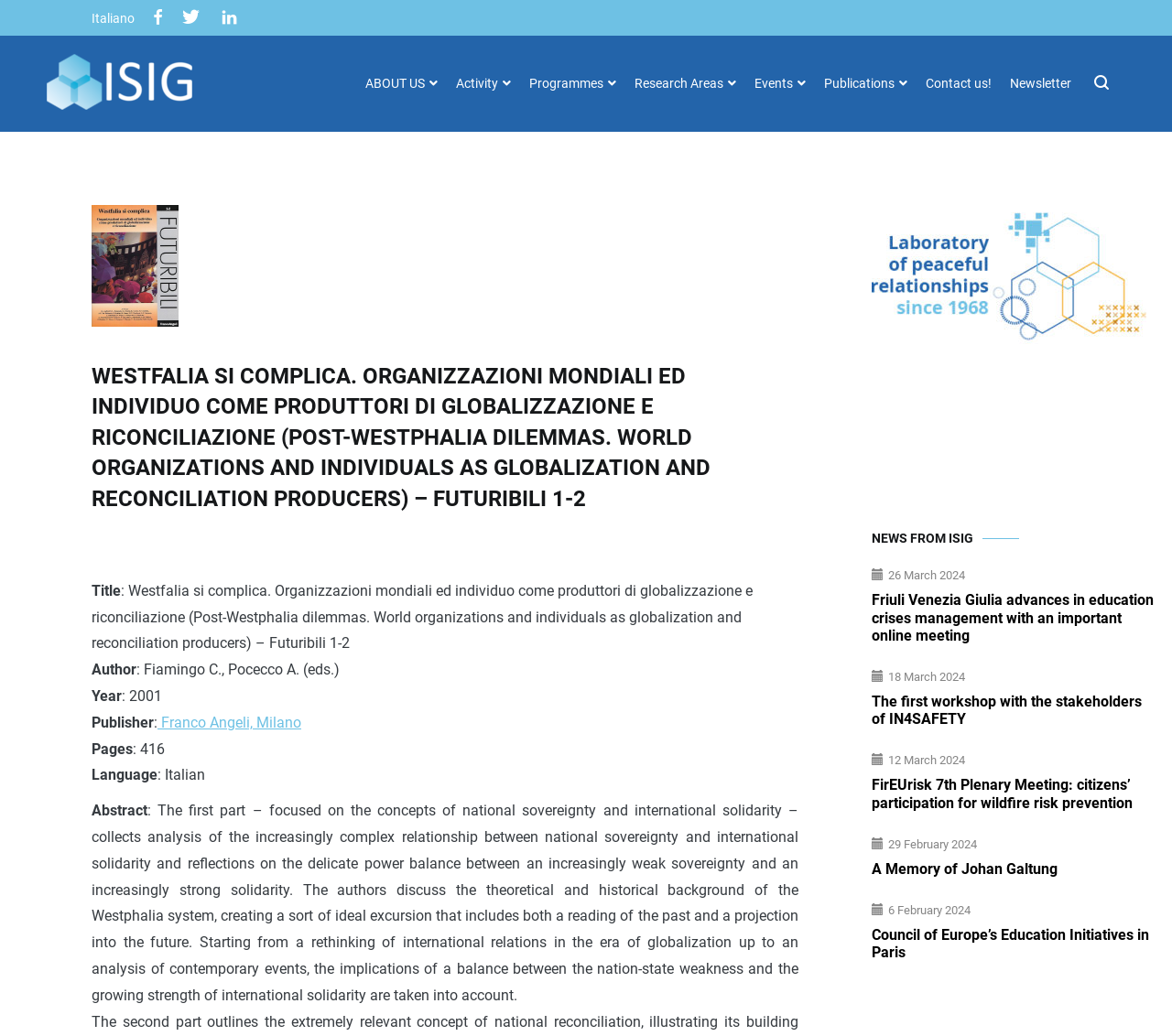Who are the editors of the publication?
Based on the visual information, provide a detailed and comprehensive answer.

The editors of the publication can be found in the static text element with the text ': Fiamingo C., Pocecco A. (eds.)'.